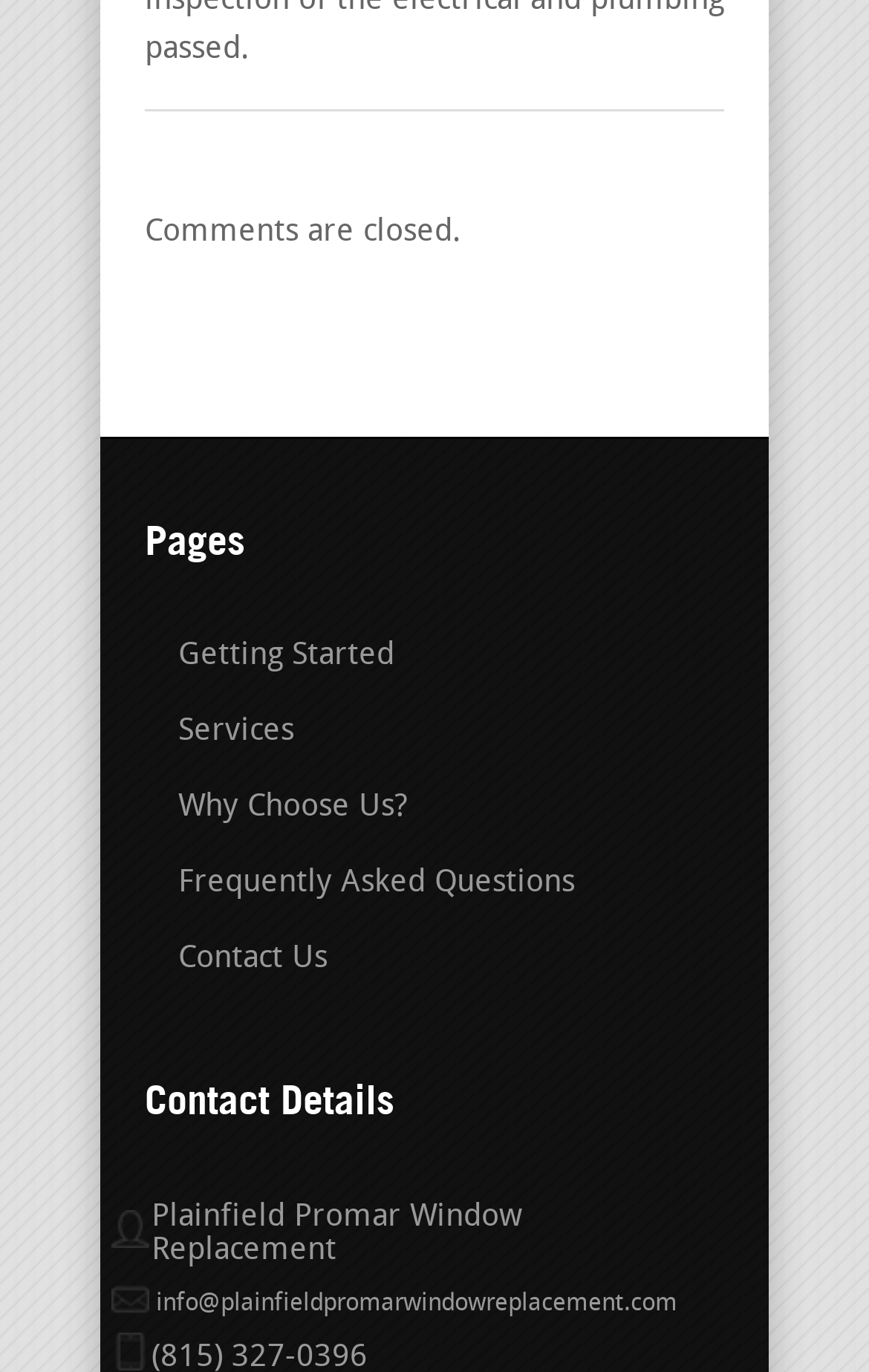Respond to the question below with a concise word or phrase:
What is the email address to contact the company?

info@plainfieldpromarwindowreplacement.com